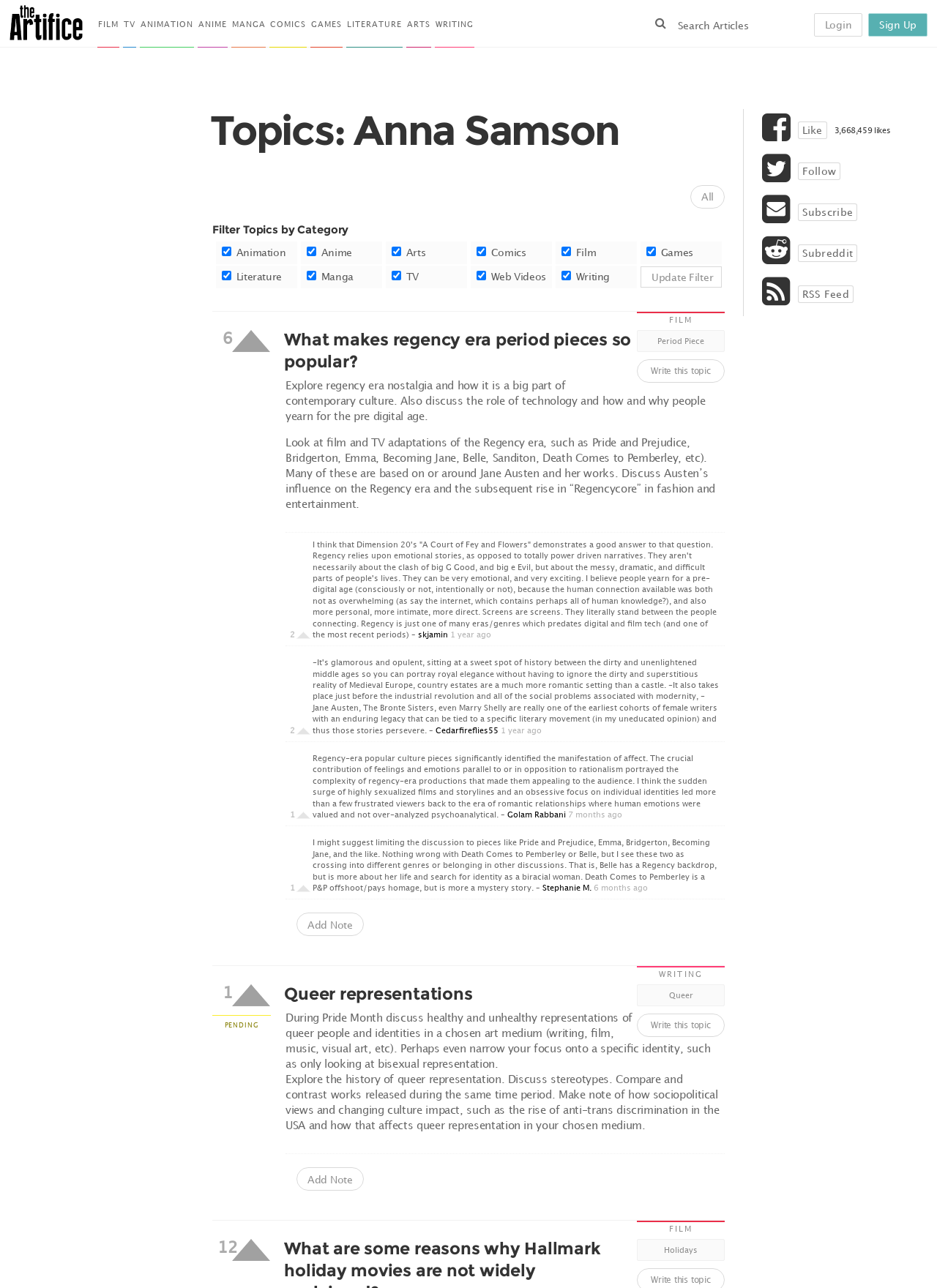What is the topic of the second table on the webpage?
Look at the image and construct a detailed response to the question.

I found the second table on the webpage, which has a gridcell with the text 'WRITING Queer', indicating that the topic of the second table is WRITING Queer.